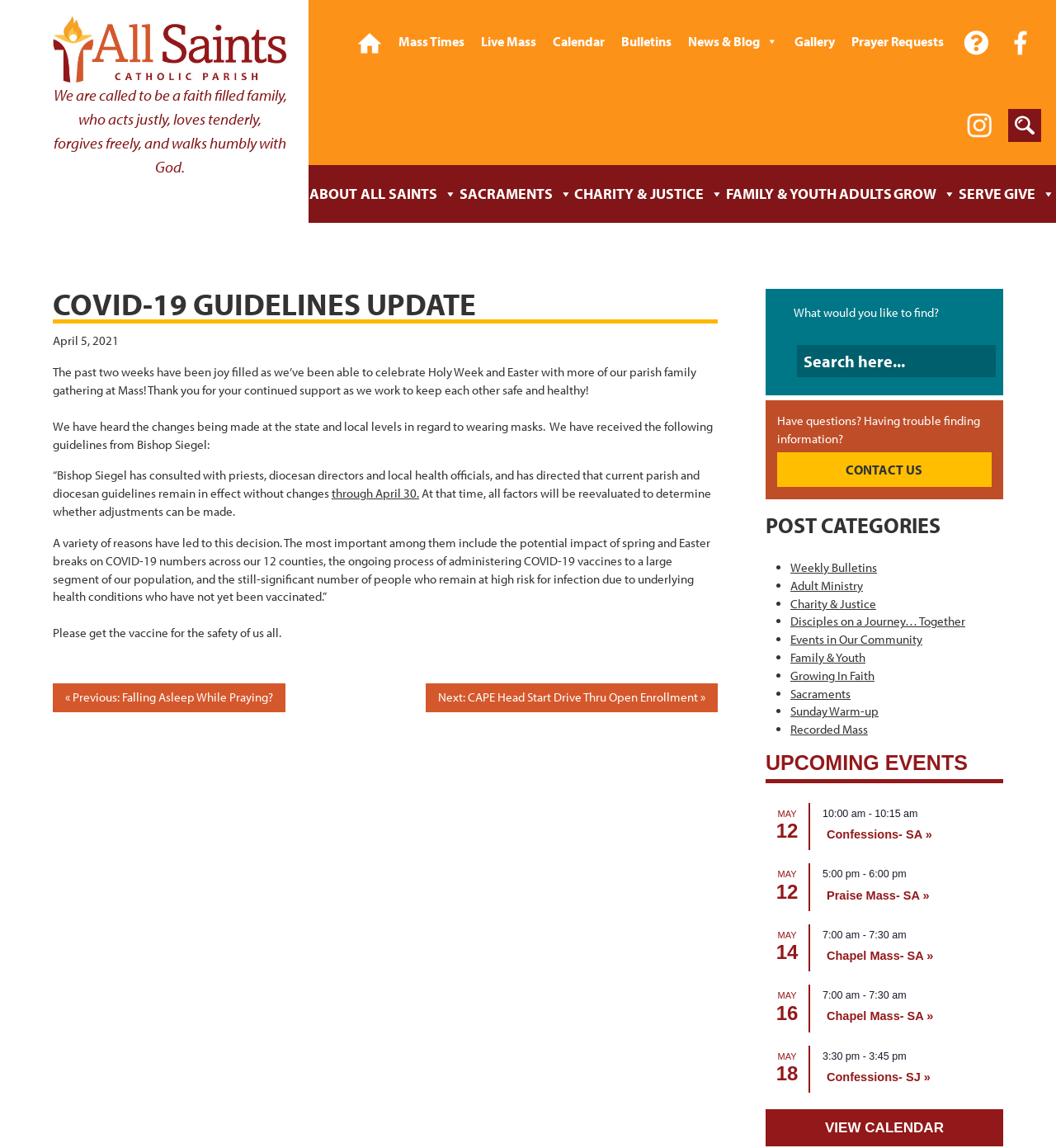How many post categories are there?
Please answer the question with a detailed and comprehensive explanation.

I counted the number of links in the post categories section, starting from 'Weekly Bulletins' to 'Recorded Mass', and found 12 categories.